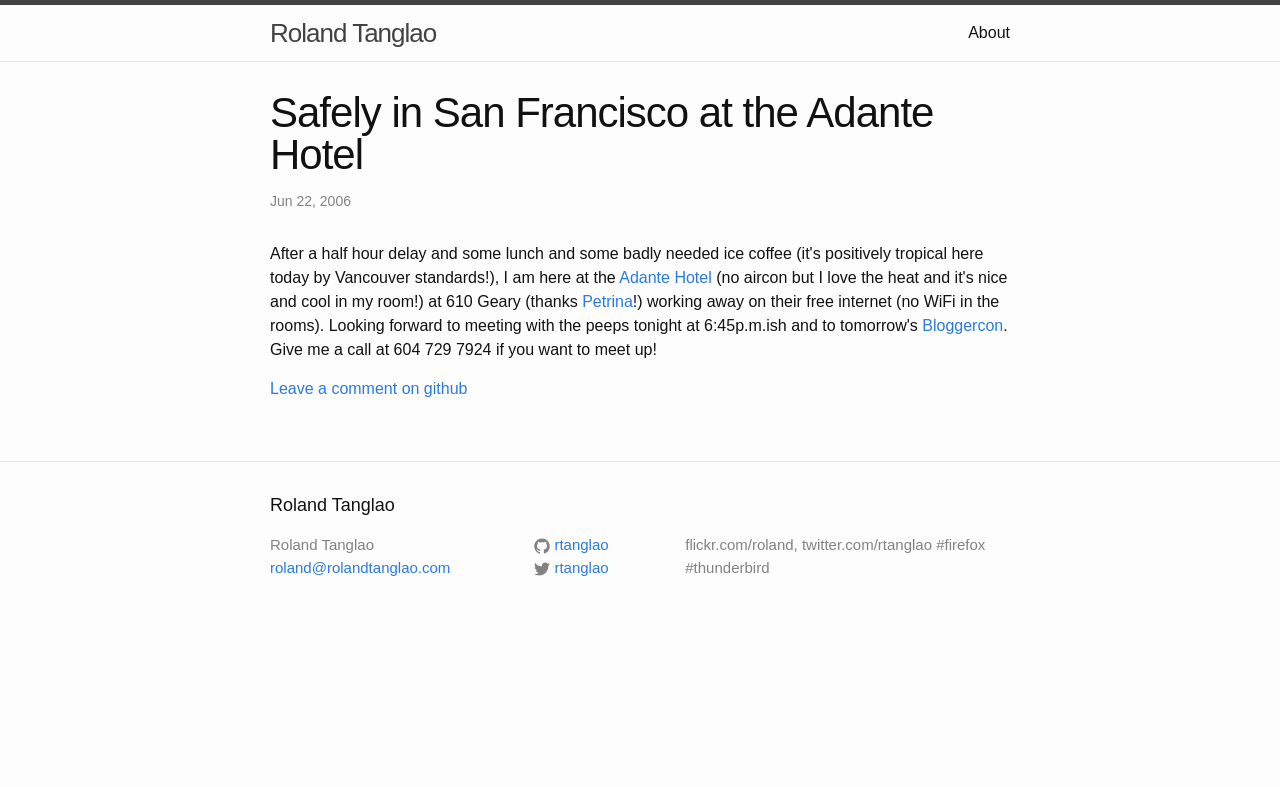Highlight the bounding box coordinates of the element that should be clicked to carry out the following instruction: "Search for a topic". The coordinates must be given as four float numbers ranging from 0 to 1, i.e., [left, top, right, bottom].

None